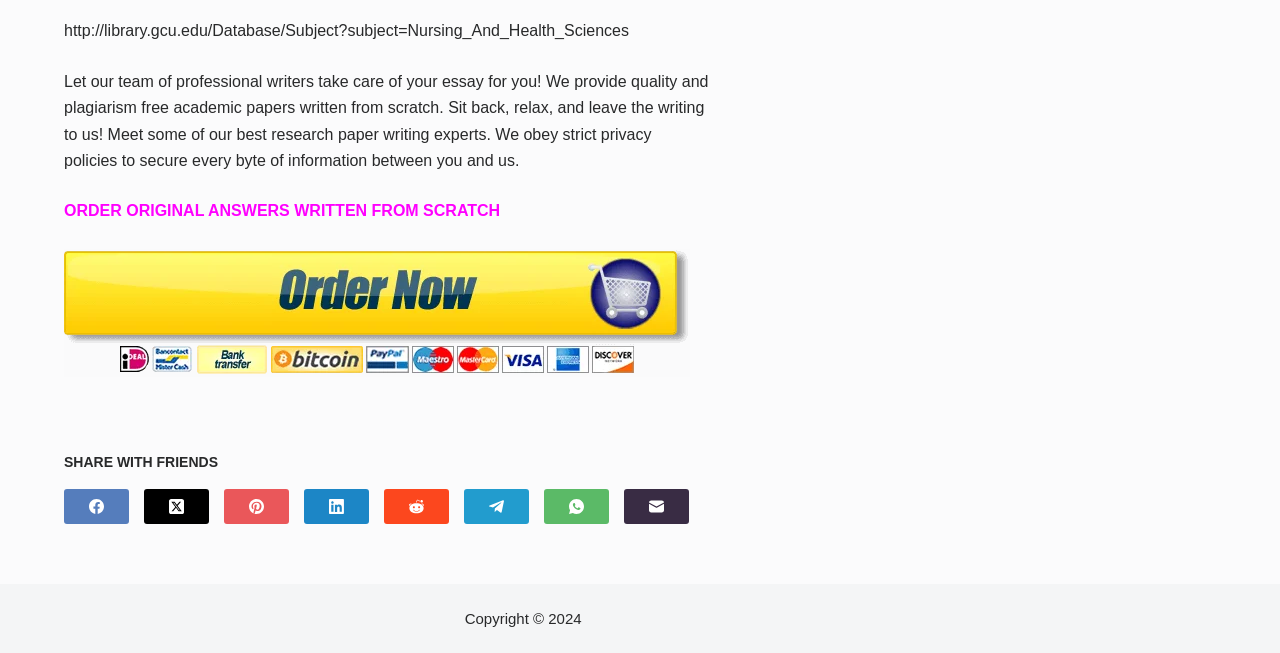Provide the bounding box for the UI element matching this description: "Support Hub".

None